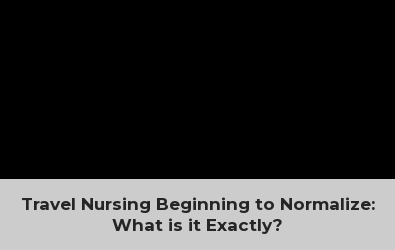What is the purpose of the grey backdrop?
Please answer the question with as much detail and depth as you can.

According to the caption, the grey backdrop is designed to allow for easy readability, making it easier for readers to consume the content of the article.